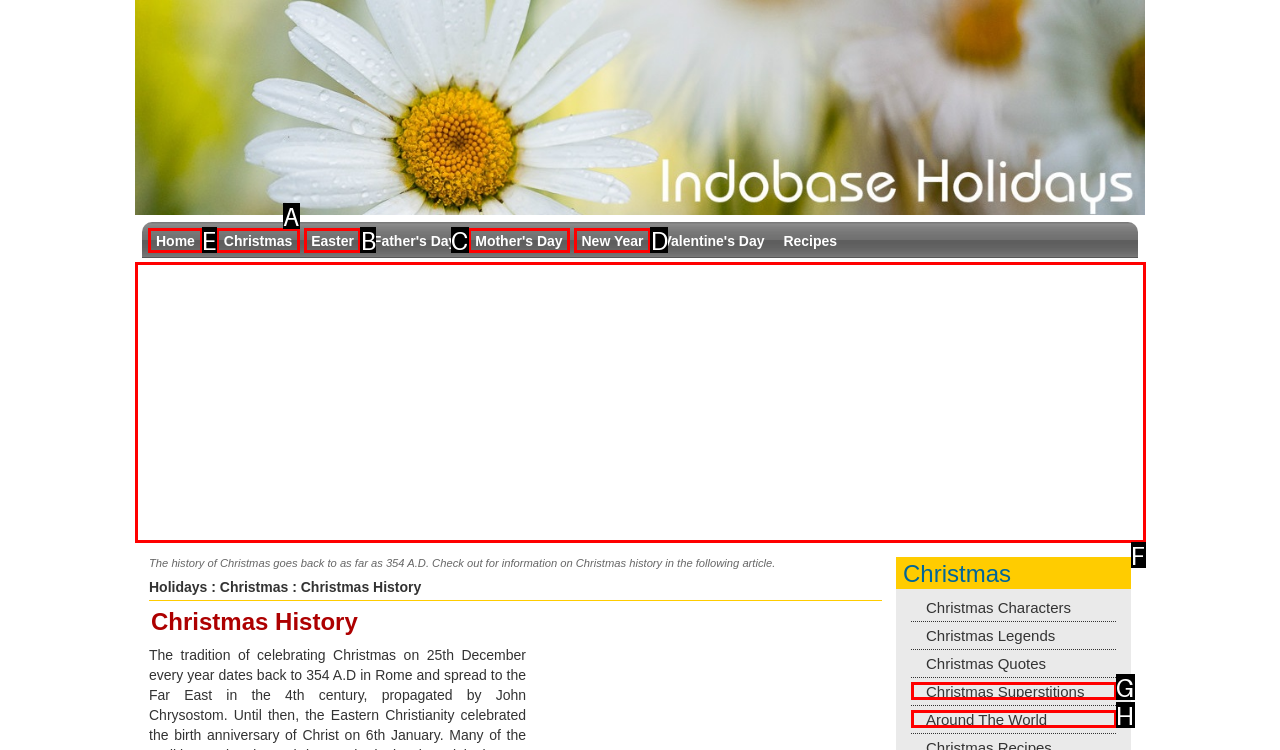Identify the letter of the UI element needed to carry out the task: Click on the 'Call us' link
Reply with the letter of the chosen option.

None